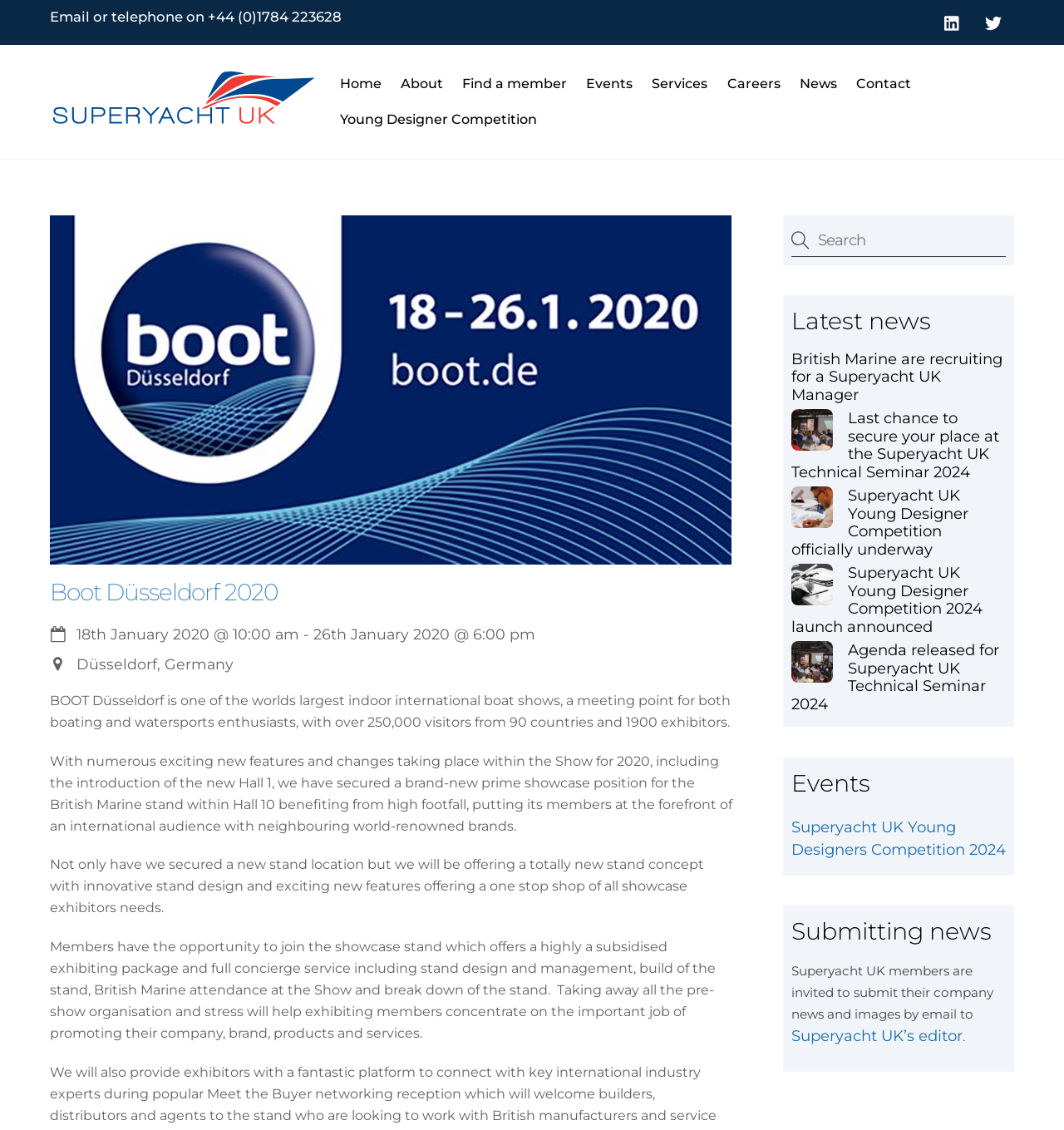Respond with a single word or phrase to the following question: What is the Superyacht UK Young Designer Competition?

A design competition